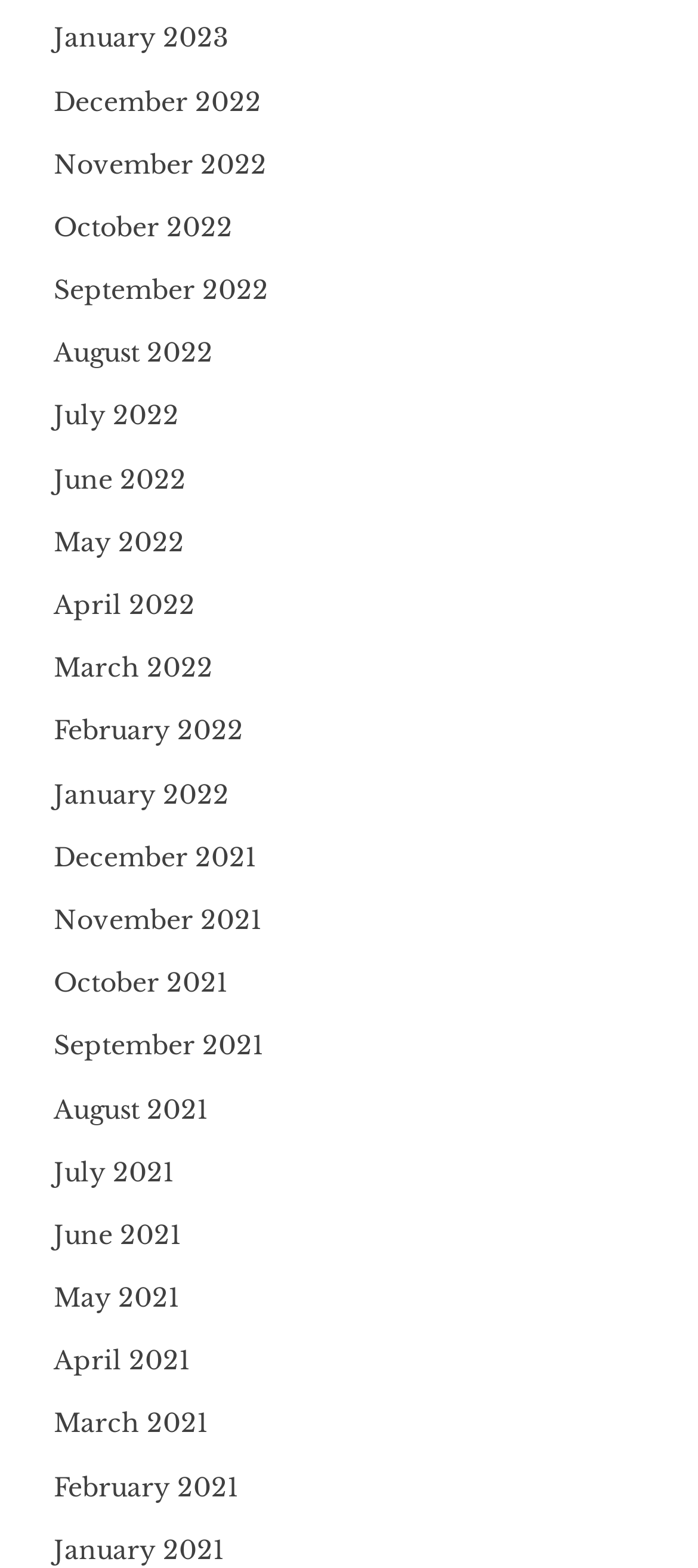Please identify the bounding box coordinates of the element that needs to be clicked to execute the following command: "browse November 2022". Provide the bounding box using four float numbers between 0 and 1, formatted as [left, top, right, bottom].

[0.077, 0.094, 0.382, 0.115]